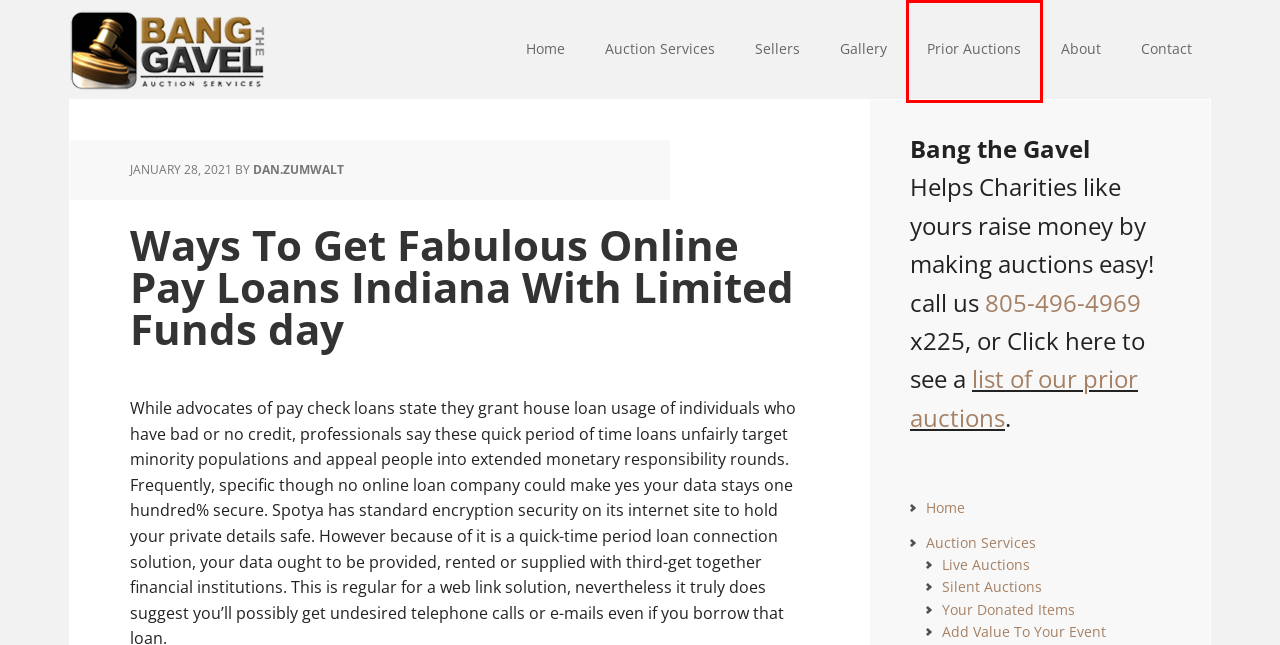A screenshot of a webpage is given with a red bounding box around a UI element. Choose the description that best matches the new webpage shown after clicking the element within the red bounding box. Here are the candidates:
A. Bang The Gavel – Auction Services
B. Dan.Zumwalt
C. About
D. Prior Auctions
E. Gallery
F. Contact
G. Sellers
H. Auction Services

D